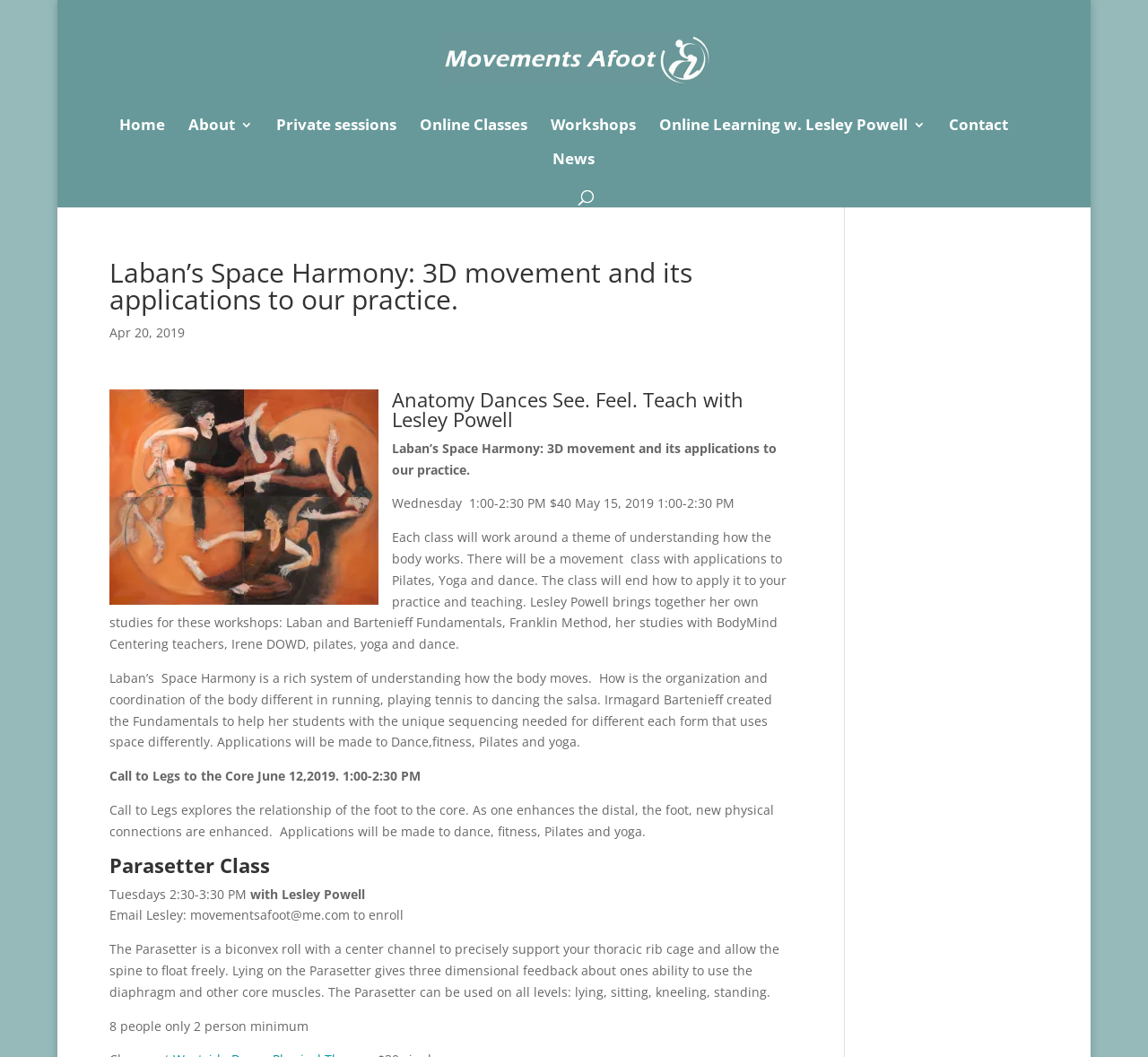Based on the provided description, "Contact", find the bounding box of the corresponding UI element in the screenshot.

[0.827, 0.112, 0.879, 0.144]